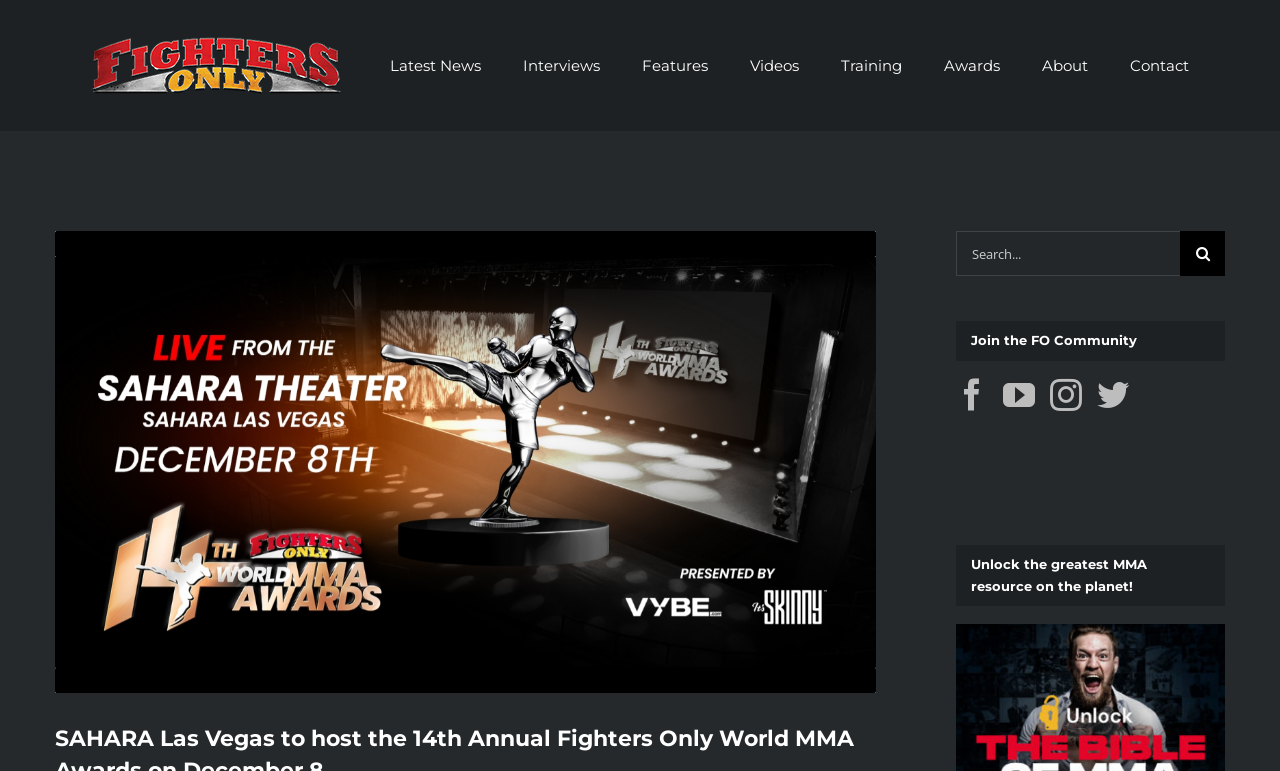What is the logo of the website?
Refer to the image and provide a thorough answer to the question.

The logo of the website is located at the top left corner of the webpage, with a bounding box coordinate of [0.071, 0.04, 0.266, 0.121]. It is an image element with the text 'Fighters Only Logo'.